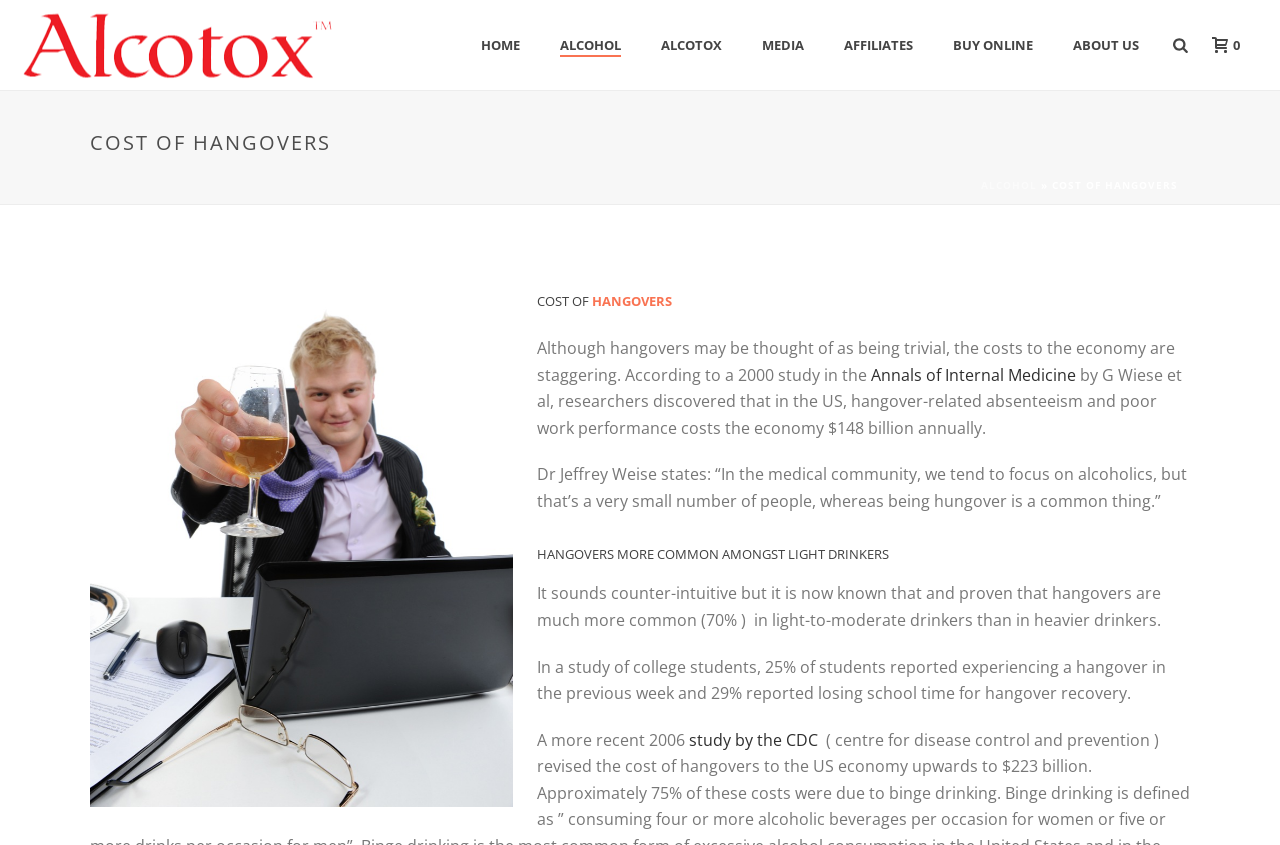Please provide the bounding box coordinates for the UI element as described: "Buy Online". The coordinates must be four floats between 0 and 1, represented as [left, top, right, bottom].

[0.729, 0.042, 0.823, 0.068]